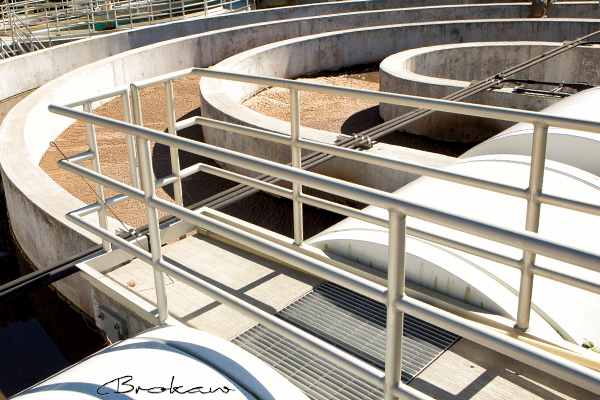What effect does the sunlight have on the pipes?
Based on the image, give a one-word or short phrase answer.

Highlights smooth surfaces